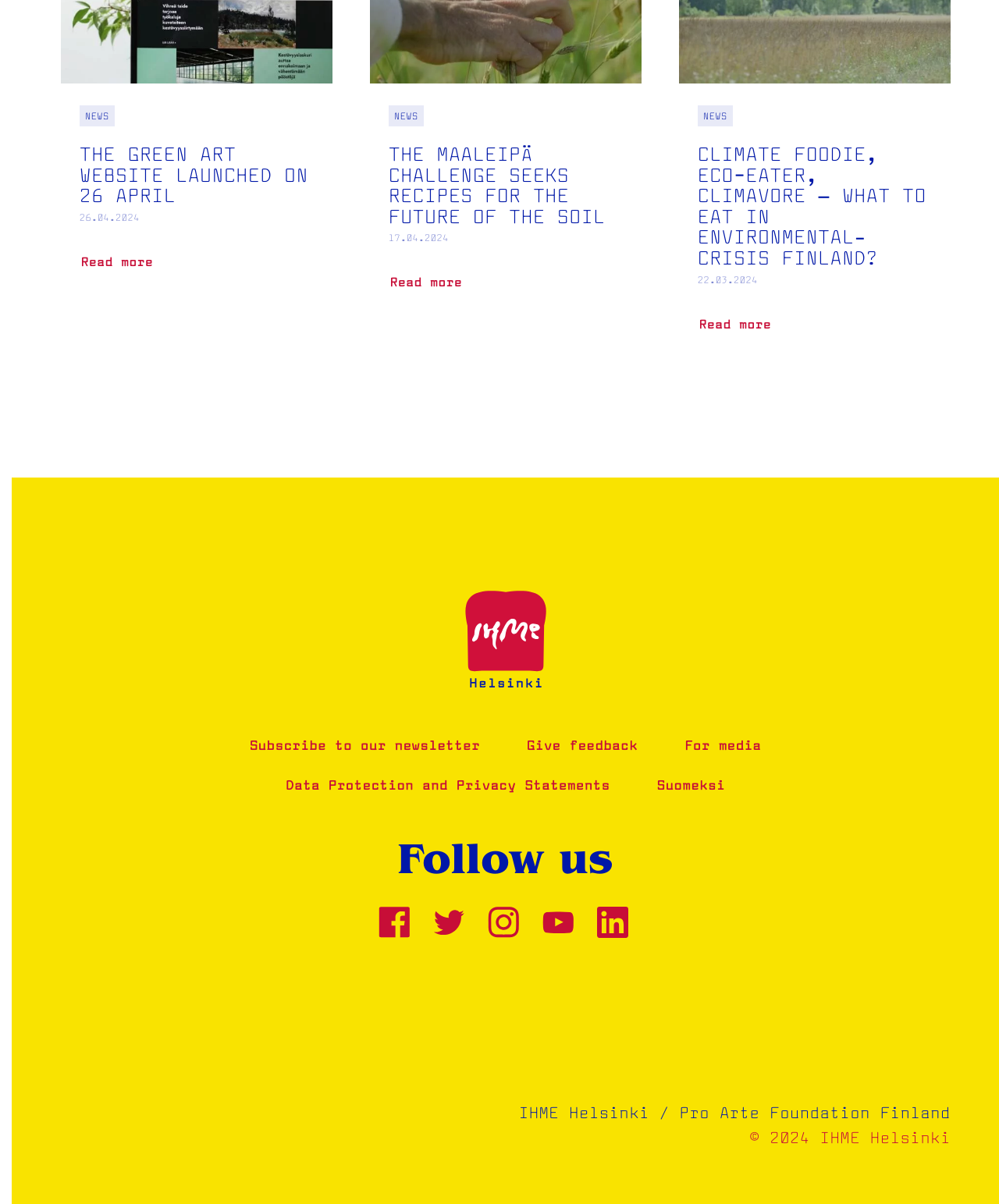Please specify the bounding box coordinates for the clickable region that will help you carry out the instruction: "Follow us on Facebook".

[0.374, 0.754, 0.415, 0.778]